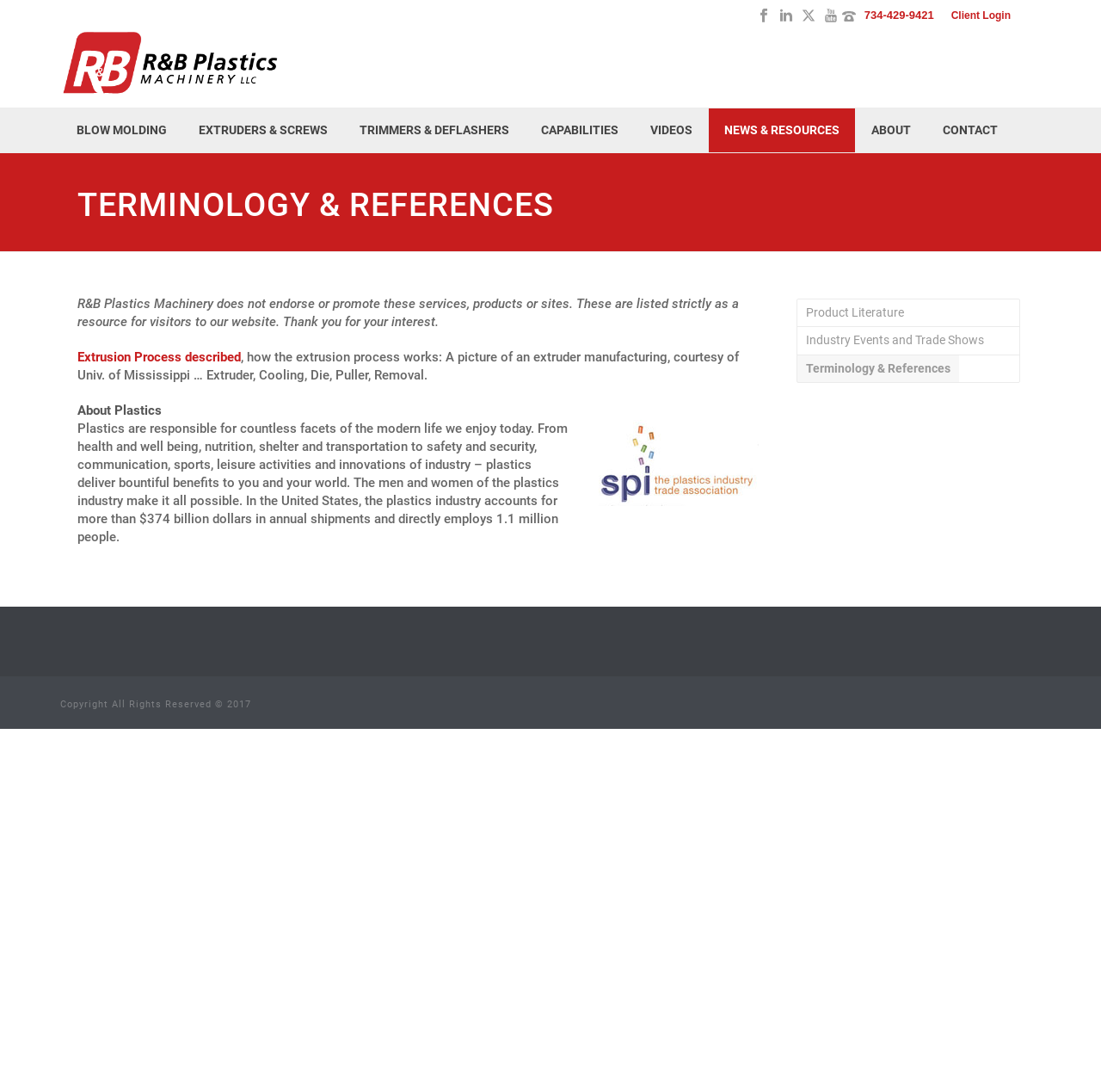Identify the bounding box coordinates for the UI element described as: "Blow Molding". The coordinates should be provided as four floats between 0 and 1: [left, top, right, bottom].

[0.055, 0.099, 0.166, 0.139]